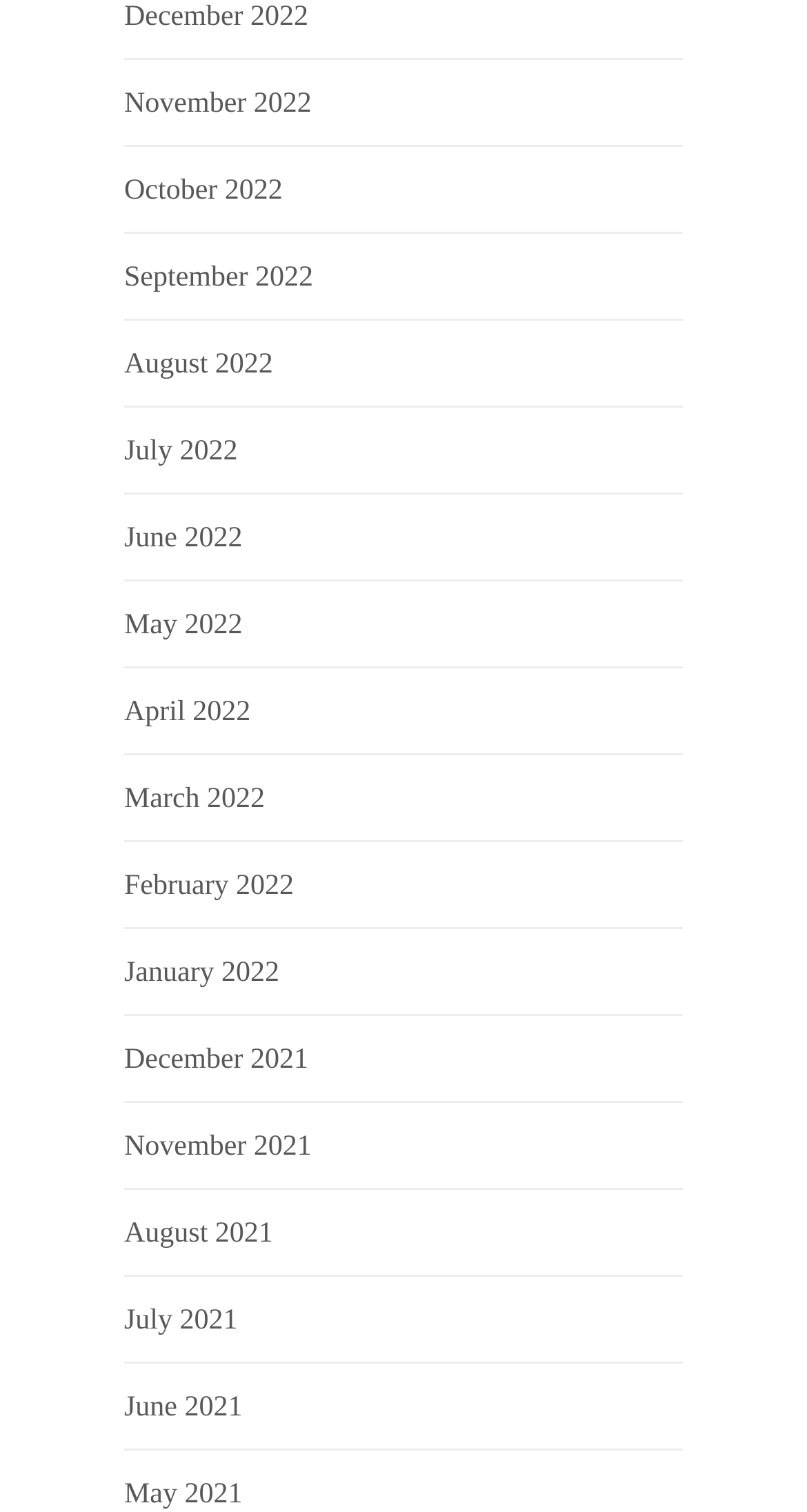Identify the bounding box coordinates for the element you need to click to achieve the following task: "View August 2021". The coordinates must be four float values ranging from 0 to 1, formatted as [left, top, right, bottom].

[0.154, 0.806, 0.338, 0.826]